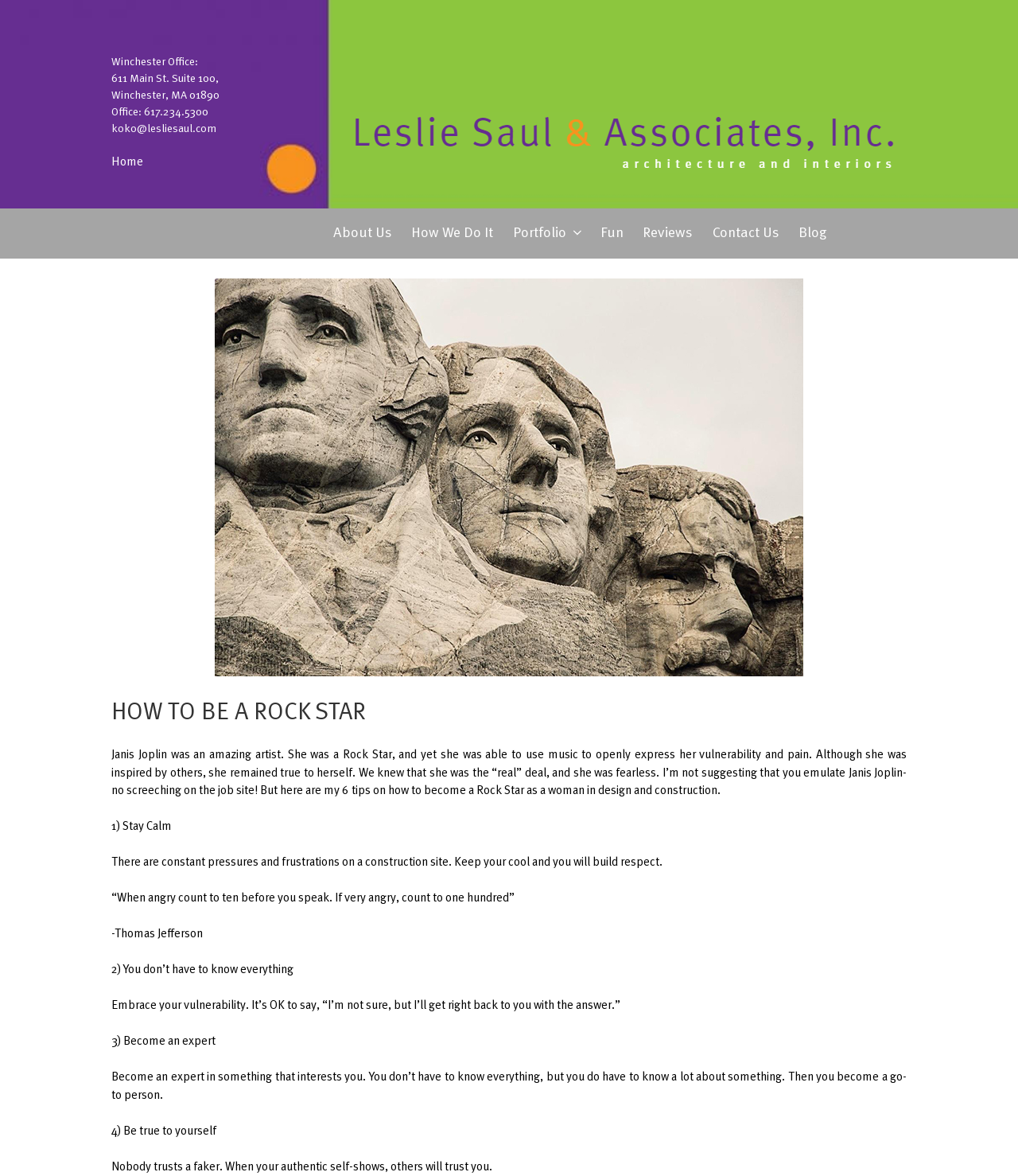Could you identify the text that serves as the heading for this webpage?

HOW TO BE A ROCK STAR​